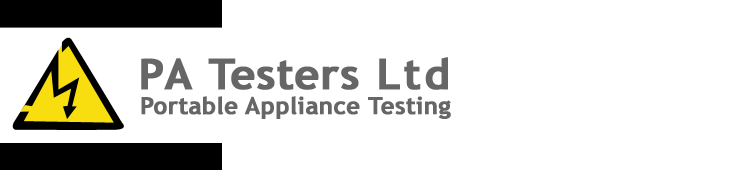What is the company's focus?
Carefully analyze the image and provide a detailed answer to the question.

The design of the logo and the tagline 'Portable Appliance Testing' emphasizes the company's focus on providing professional and reliable testing services for electrical appliances, ensuring safety across various environments.